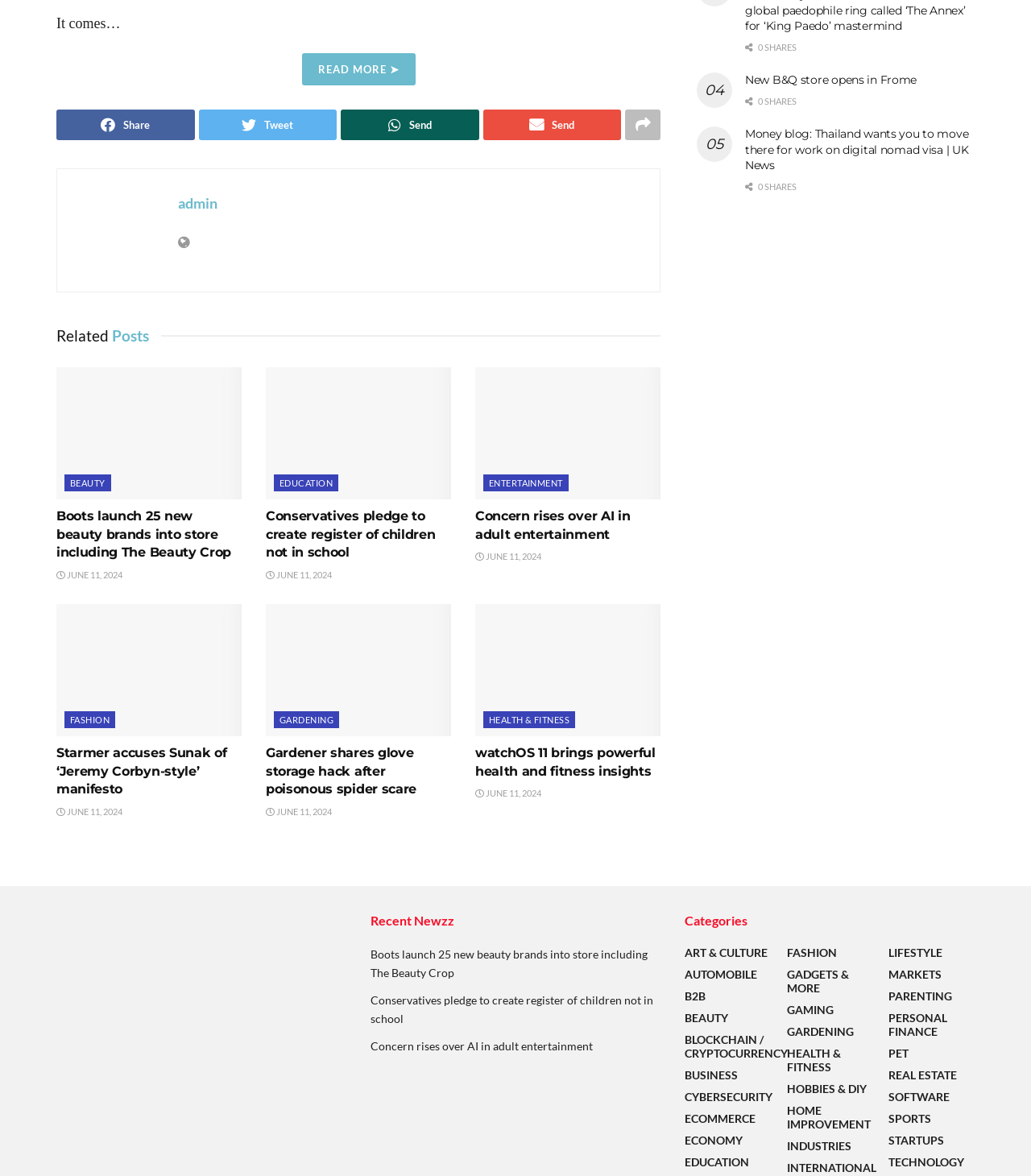Identify the bounding box coordinates of the region I need to click to complete this instruction: "View 'Boots launch 25 new beauty brands into store including The Beauty Crop' article".

[0.055, 0.312, 0.234, 0.425]